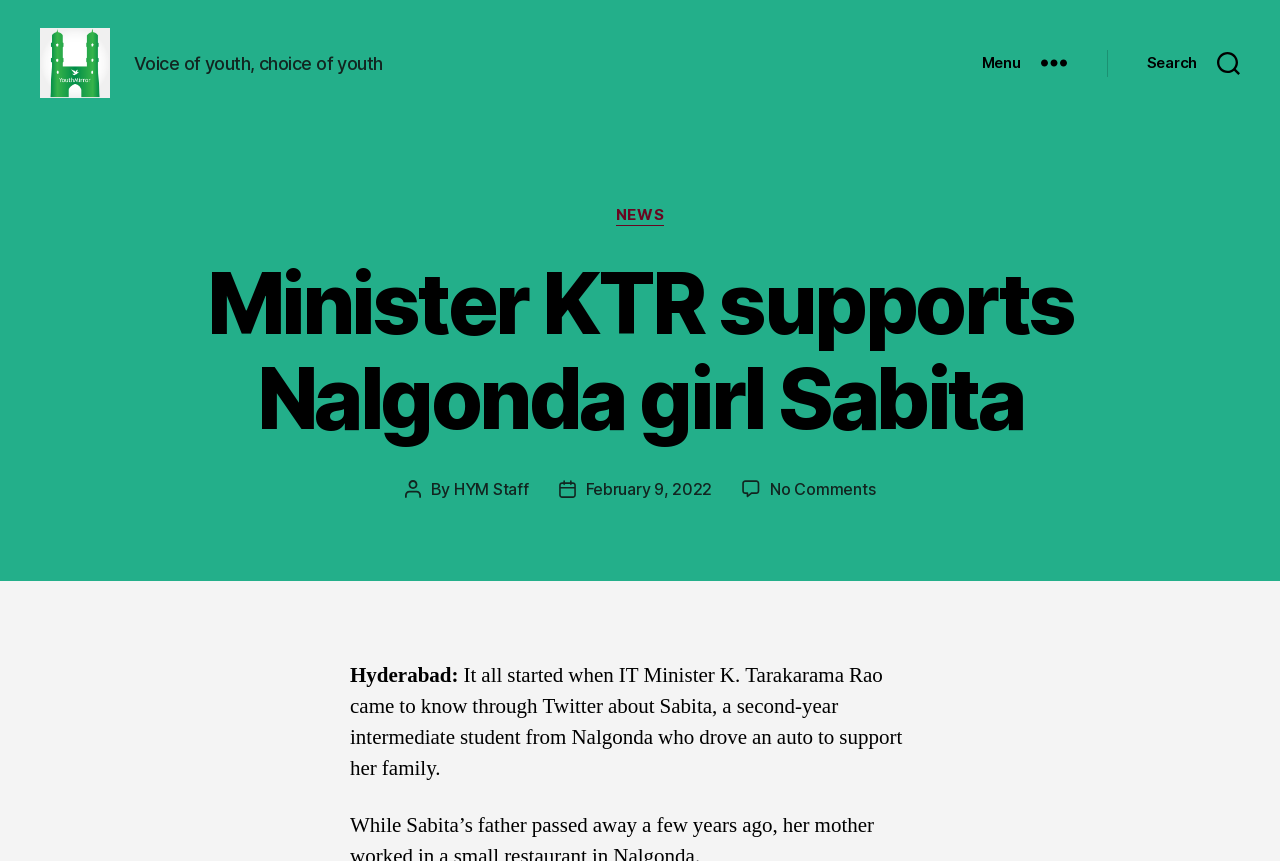What is the tagline of the website?
Please provide a single word or phrase based on the screenshot.

Voice of youth, choice of youth